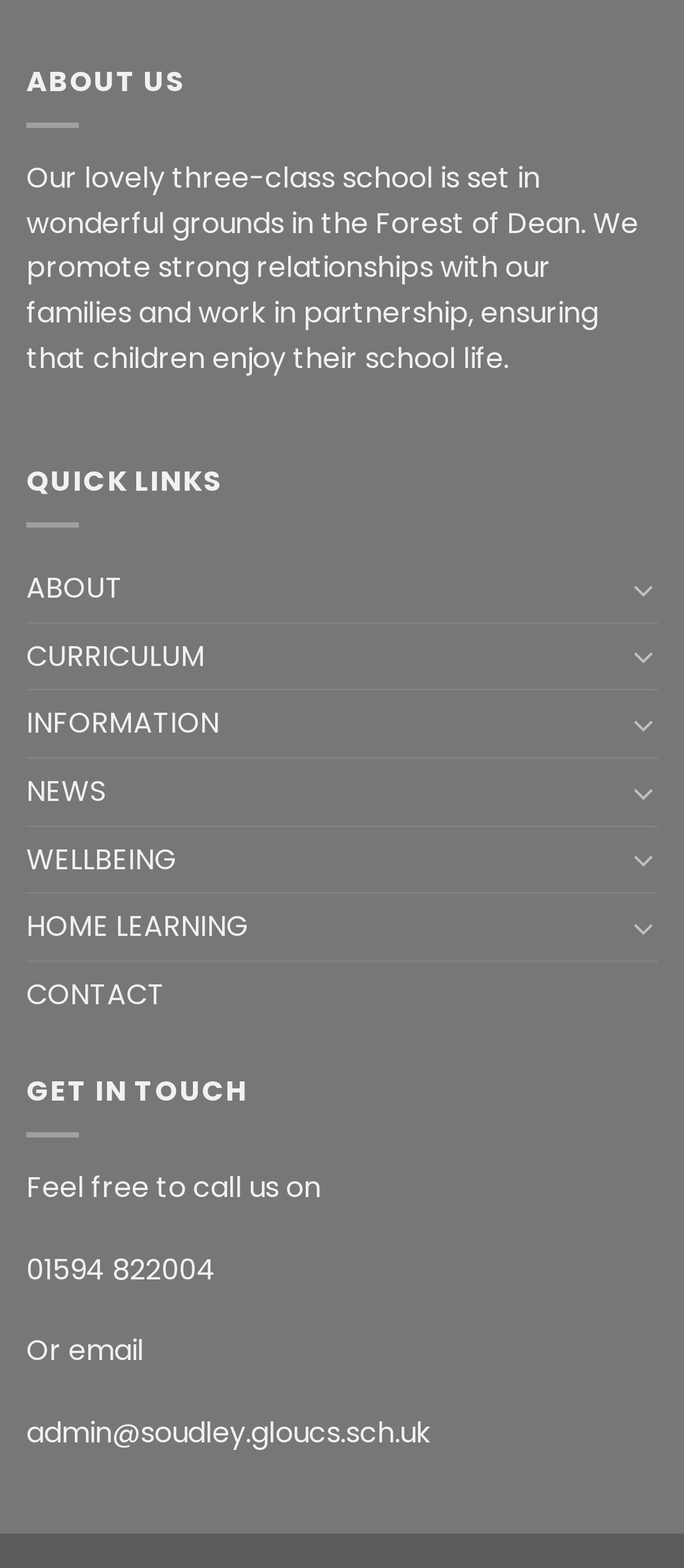What is the phone number to call the school?
Provide a short answer using one word or a brief phrase based on the image.

01594 822004